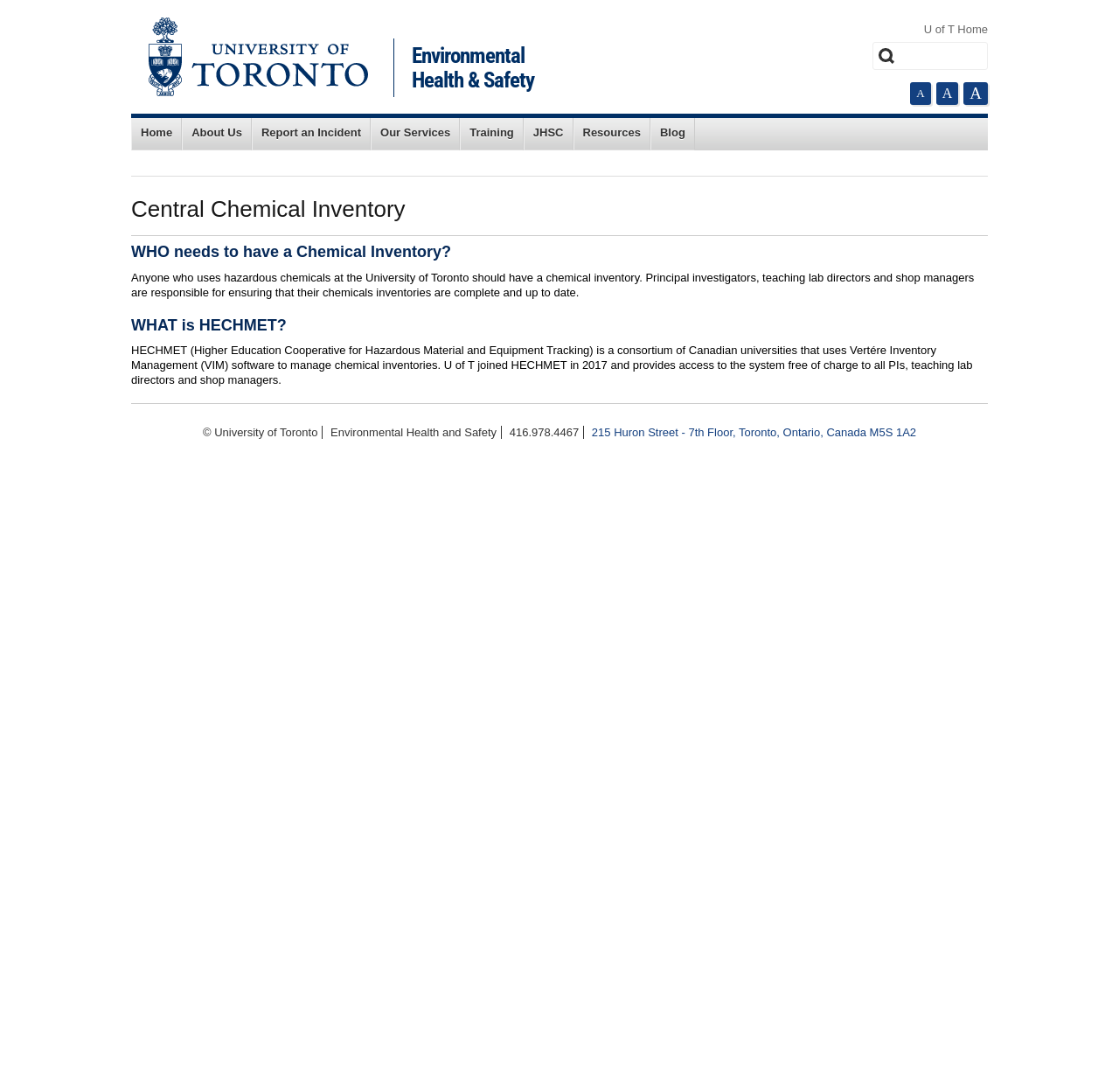Locate the bounding box of the UI element based on this description: "Home". Provide four float numbers between 0 and 1 as [left, top, right, bottom].

[0.118, 0.108, 0.162, 0.137]